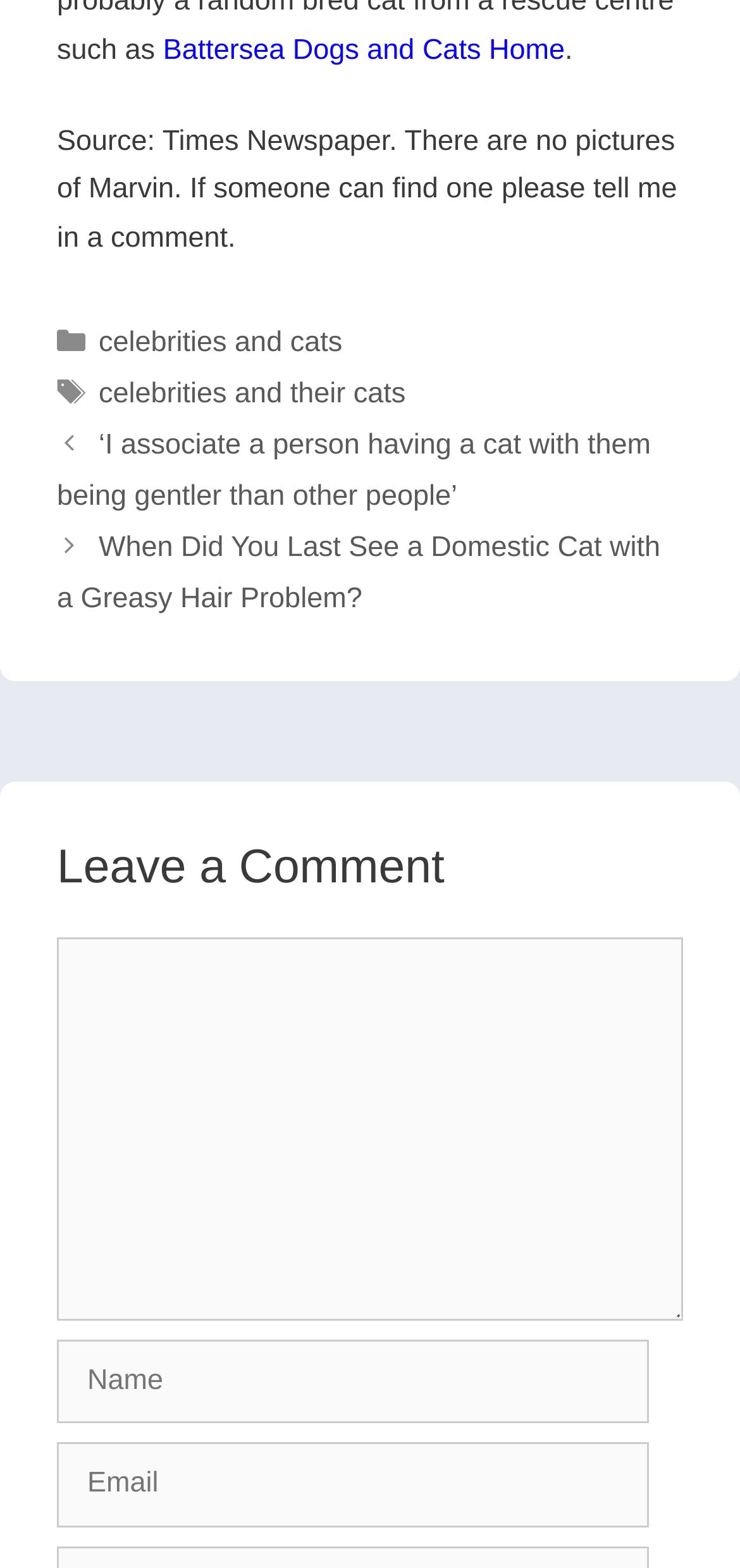Show the bounding box coordinates for the element that needs to be clicked to execute the following instruction: "Click on the post about a person having a cat". Provide the coordinates in the form of four float numbers between 0 and 1, i.e., [left, top, right, bottom].

[0.077, 0.273, 0.879, 0.326]